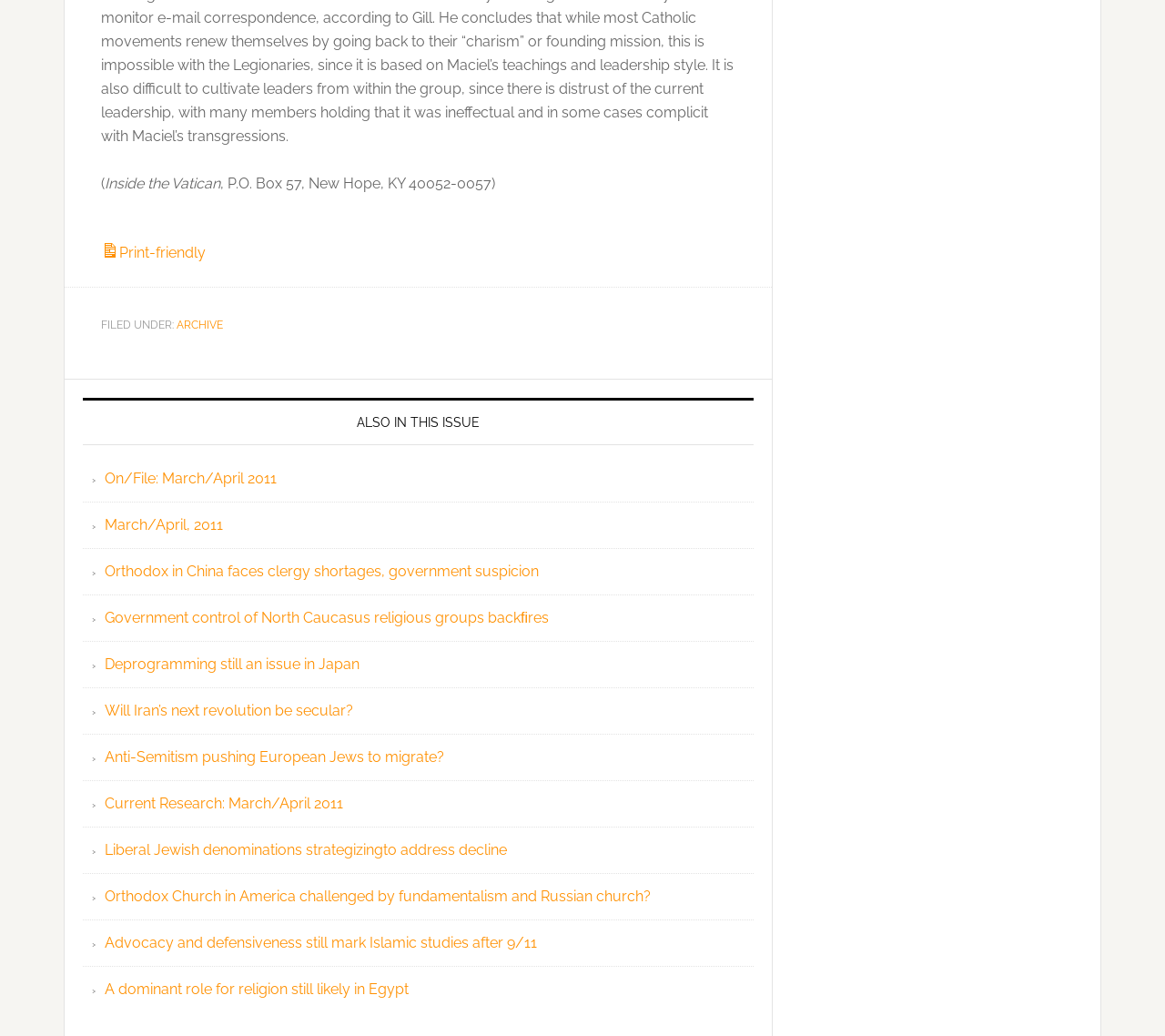What is the category of the article 'Orthodox in China faces clergy shortages, government suspicion'?
Please use the image to provide an in-depth answer to the question.

The category of the article can be determined by looking at the 'FILED UNDER:' section, where 'ARCHIVE' is listed as a category. The article 'Orthodox in China faces clergy shortages, government suspicion' is listed under this category.